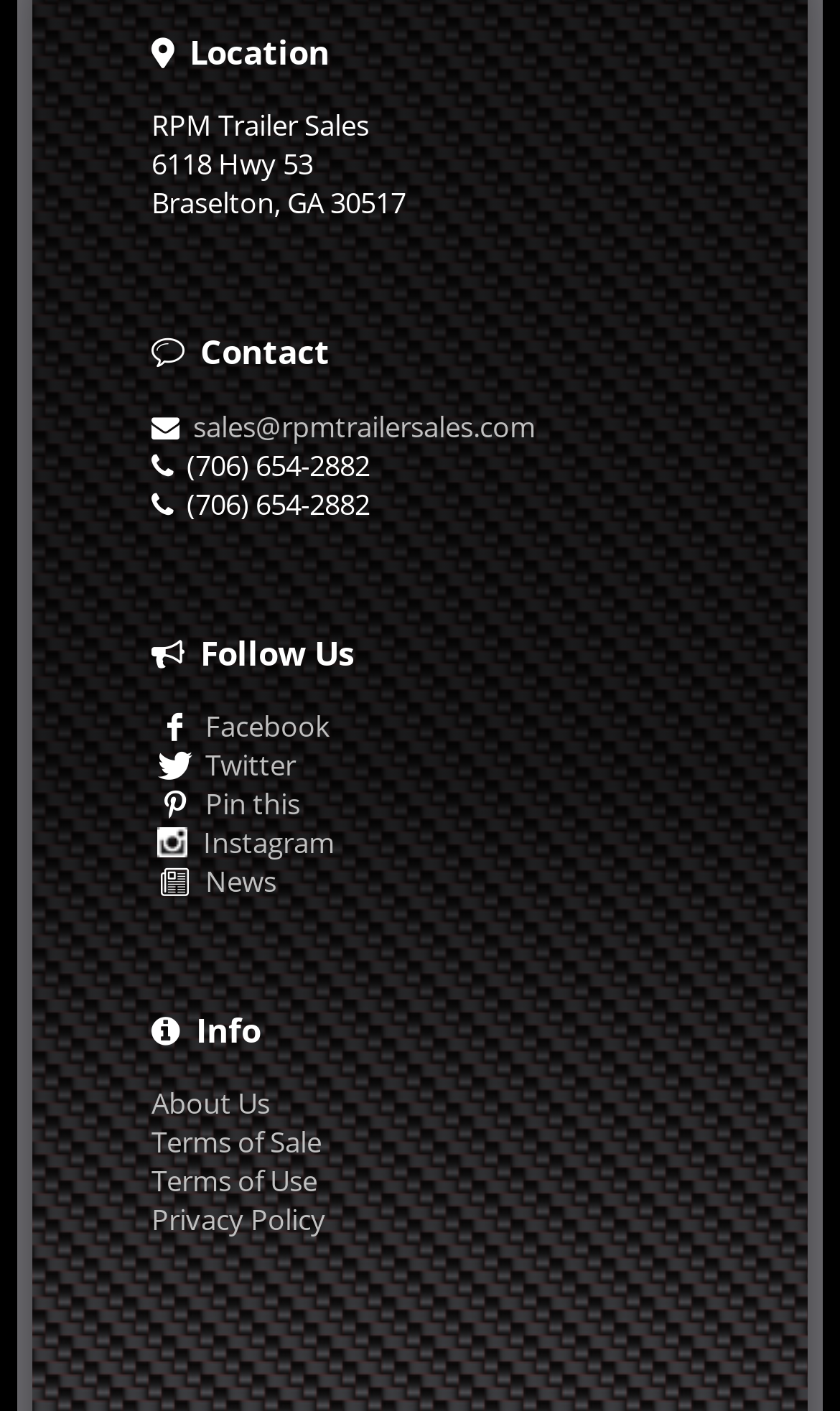Specify the bounding box coordinates of the element's region that should be clicked to achieve the following instruction: "Contact sales". The bounding box coordinates consist of four float numbers between 0 and 1, in the format [left, top, right, bottom].

[0.18, 0.288, 0.638, 0.316]